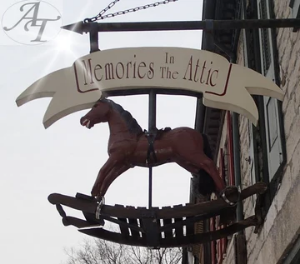Outline with detail what the image portrays.

The image features a charming and nostalgic sign for "Memories In The Attic," a store likely centered around vintage or antique items. The sign showcases a whimsical depiction of a wooden rocking horse, prominently displayed beneath a gently arched banner. The banner elegantly reads "Memories In The Attic," suggesting a focus on treasured items from the past. The sign is artistically crafted, evoking a classic, timeless feel that draws attention to the store's inviting atmosphere. Situated against a backdrop of historic architecture, this sign serves as a delightful beacon for customers seeking unique finds and cherished memorabilia.